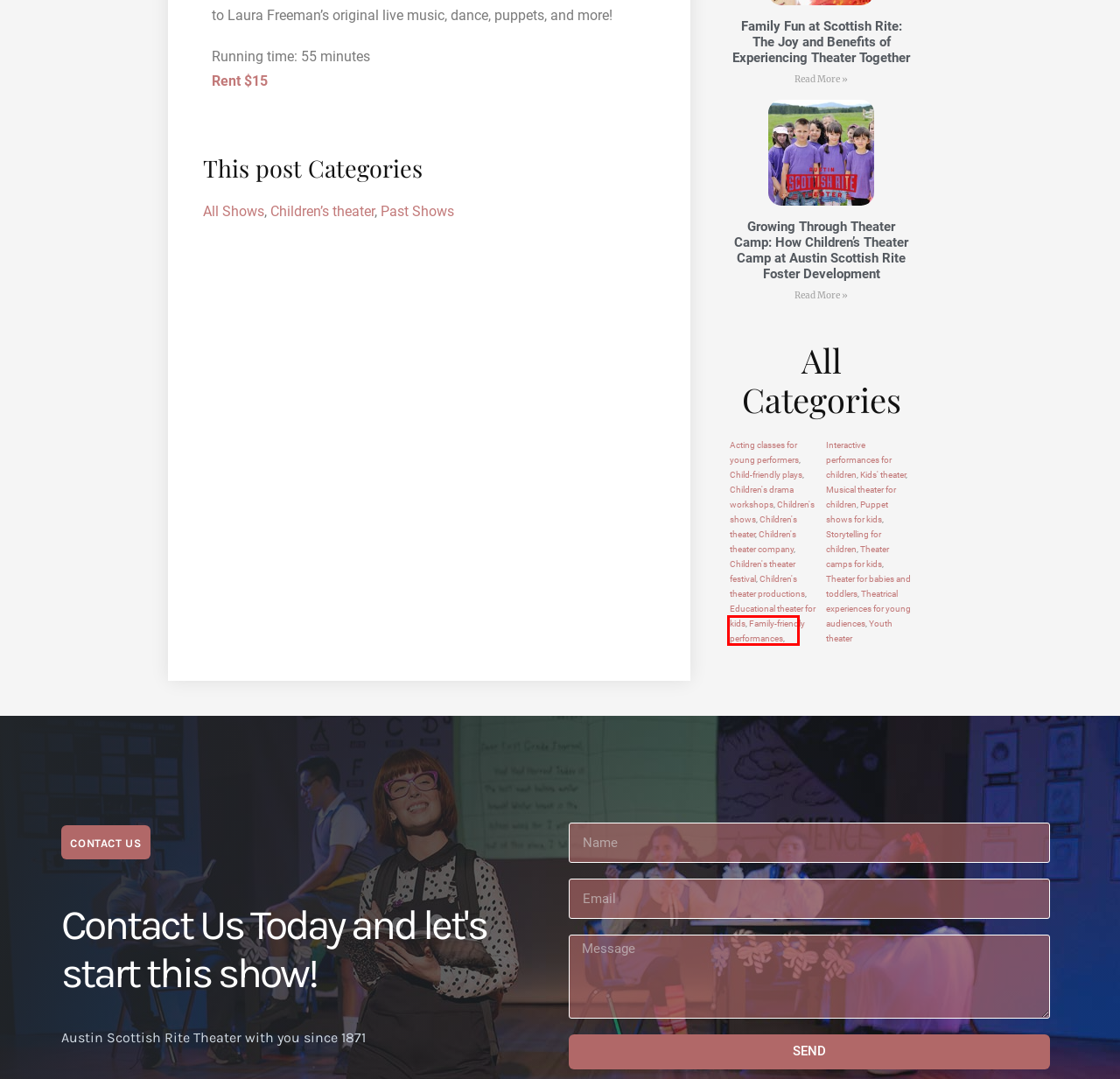You are given a screenshot of a webpage with a red rectangle bounding box. Choose the best webpage description that matches the new webpage after clicking the element in the bounding box. Here are the candidates:
A. Educational theater for kids – Austin Scottish Rite Theater
B. Children’s theater – Austin Scottish Rite Theater
C. Youth theater – Austin Scottish Rite Theater
D. Children's shows – Austin Scottish Rite Theater
E. Musical theater for children – Austin Scottish Rite Theater
F. All Shows – Austin Scottish Rite Theater
G. Child-friendly plays – Austin Scottish Rite Theater
H. Puppet shows for kids – Austin Scottish Rite Theater

C